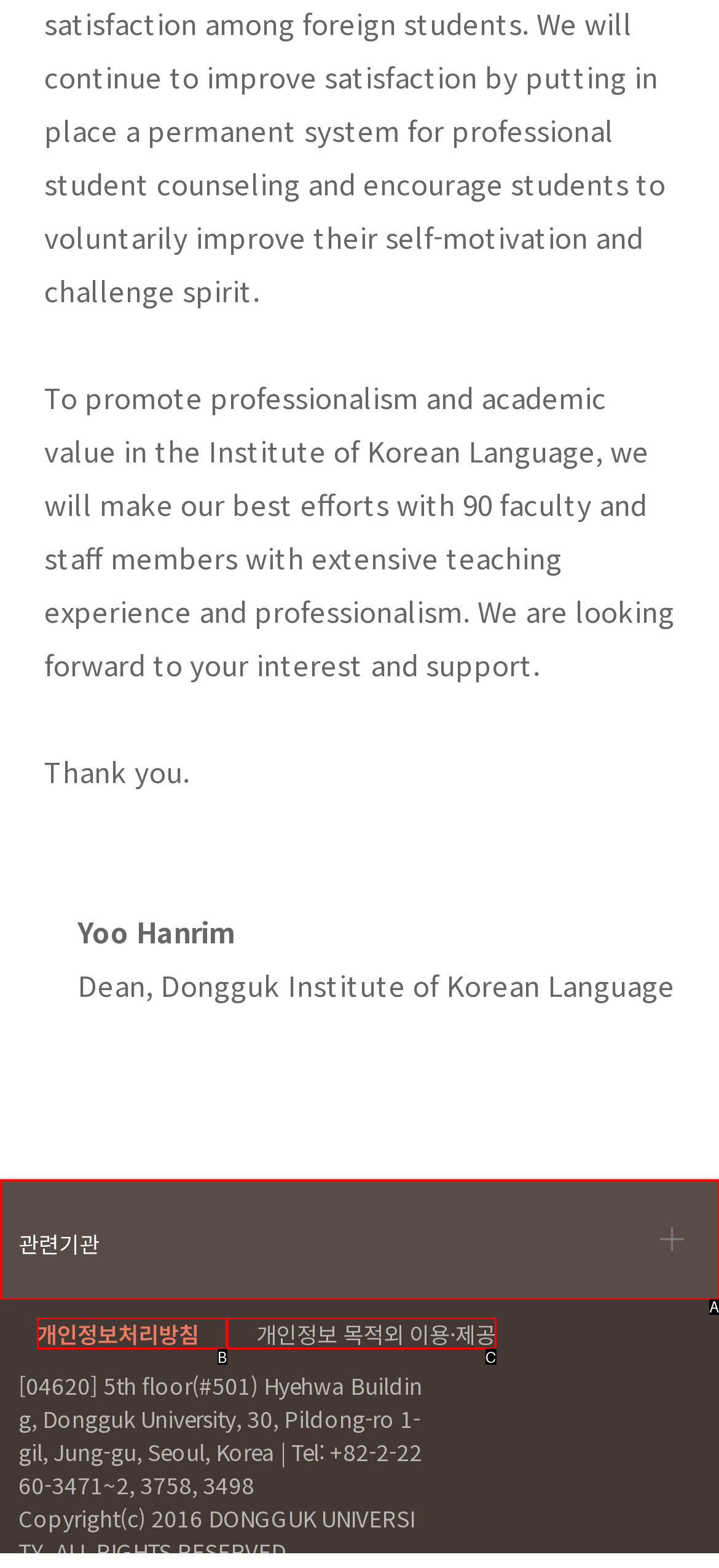Choose the HTML element that aligns with the description: 개인정보 목적외 이용·제공. Indicate your choice by stating the letter.

C